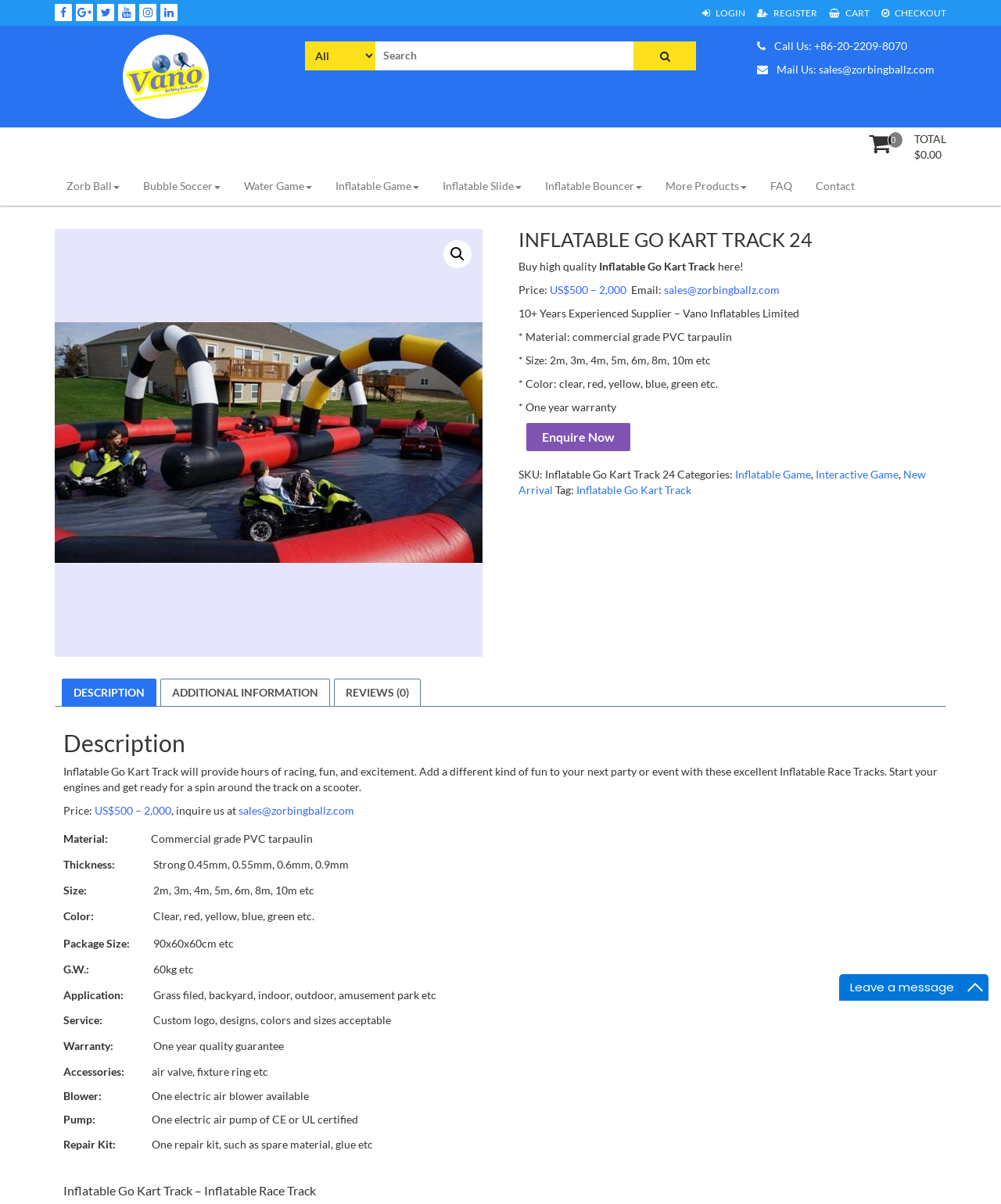For the following element description, predict the bounding box coordinates in the format (top-left x, top-left y, bottom-right x, bottom-right y). All values should be floating point numbers between 0 and 1. Description: Mail Us: sales@zorbingballz.com

[0.756, 0.052, 0.934, 0.063]